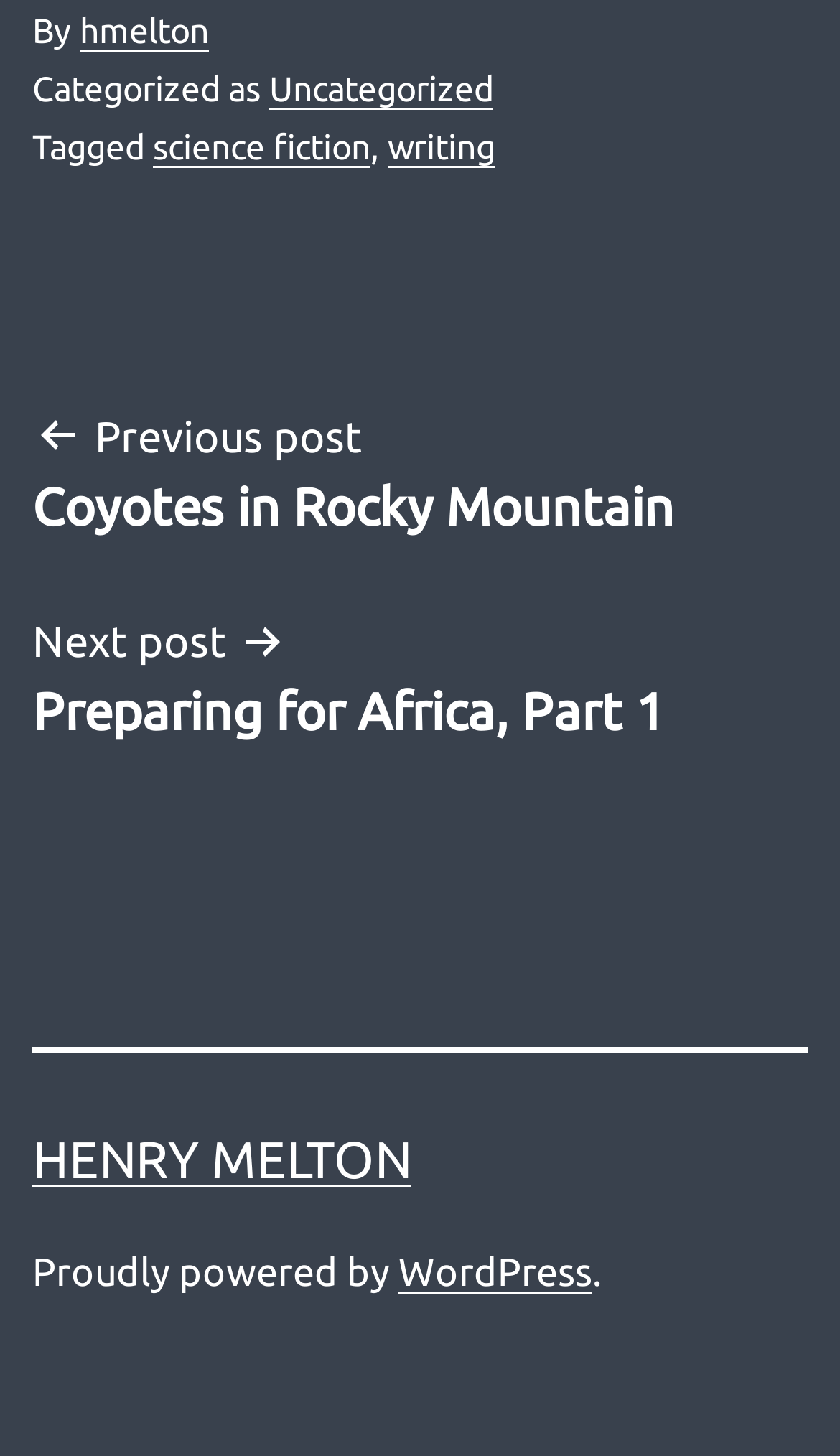Pinpoint the bounding box coordinates of the clickable area necessary to execute the following instruction: "Visit WordPress website". The coordinates should be given as four float numbers between 0 and 1, namely [left, top, right, bottom].

[0.474, 0.857, 0.705, 0.887]